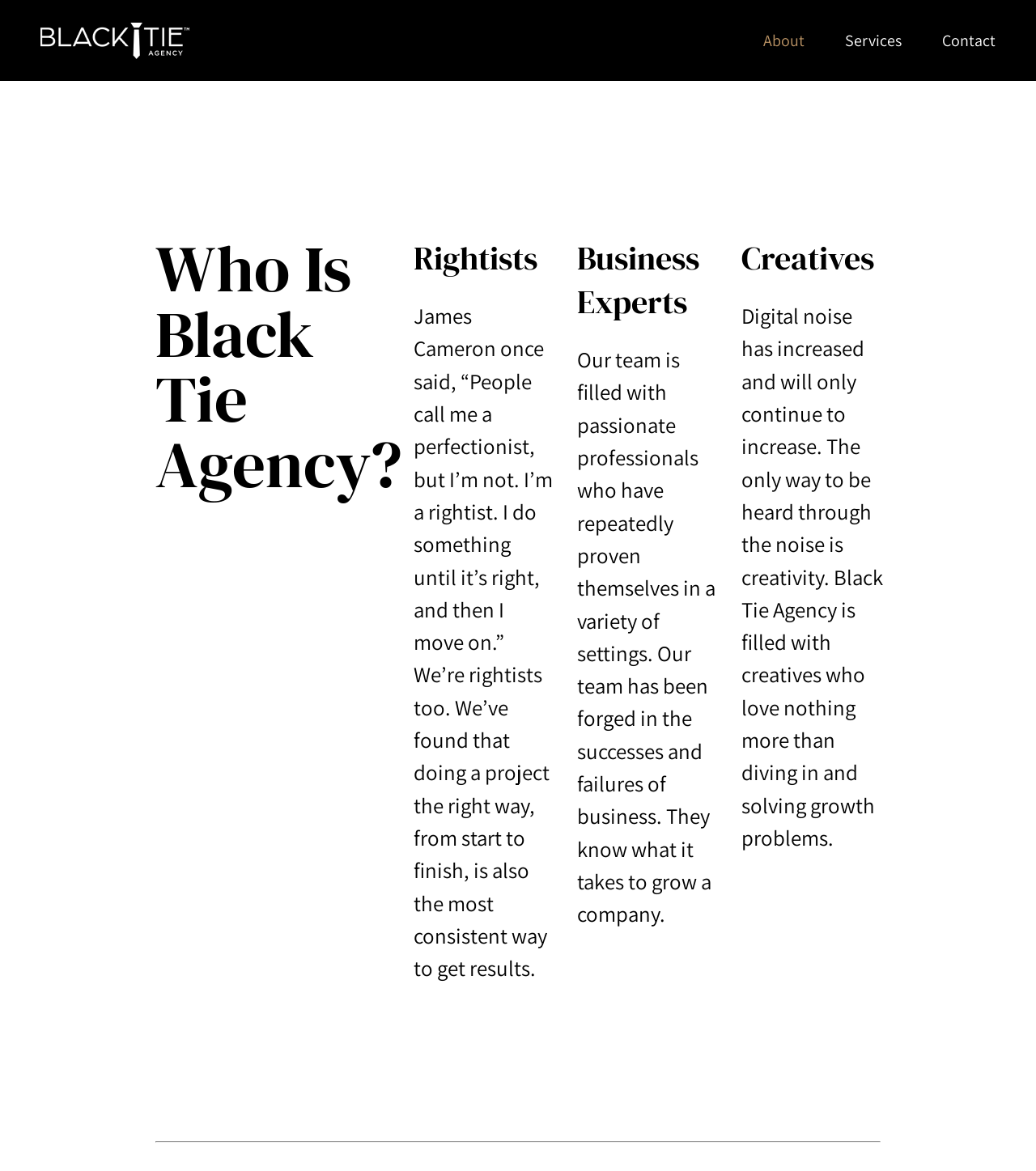Provide the bounding box coordinates of the UI element this sentence describes: "parent_node: About".

[0.039, 0.019, 0.183, 0.05]